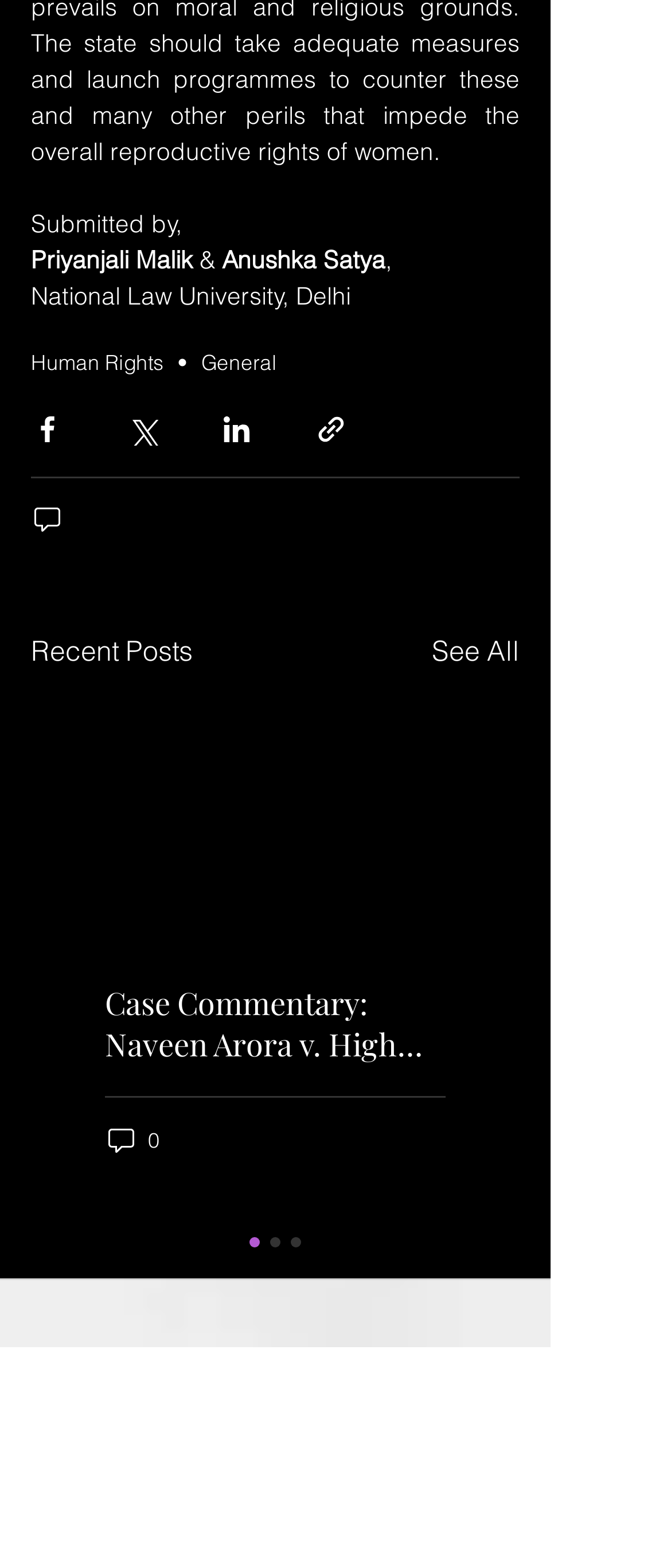Can you find the bounding box coordinates for the UI element given this description: "0"? Provide the coordinates as four float numbers between 0 and 1: [left, top, right, bottom].

[0.823, 0.716, 0.91, 0.737]